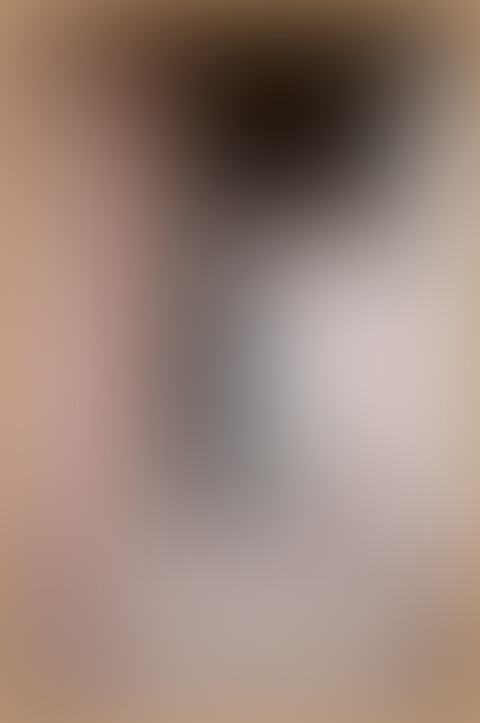Please analyze the image and give a detailed answer to the question:
What does Anou offer to artisans besides a language-free interface?

According to the caption, Anou offers management and production training to artisans, and has also established a materials supply company, in addition to providing a language-free interface for direct sales to customers.